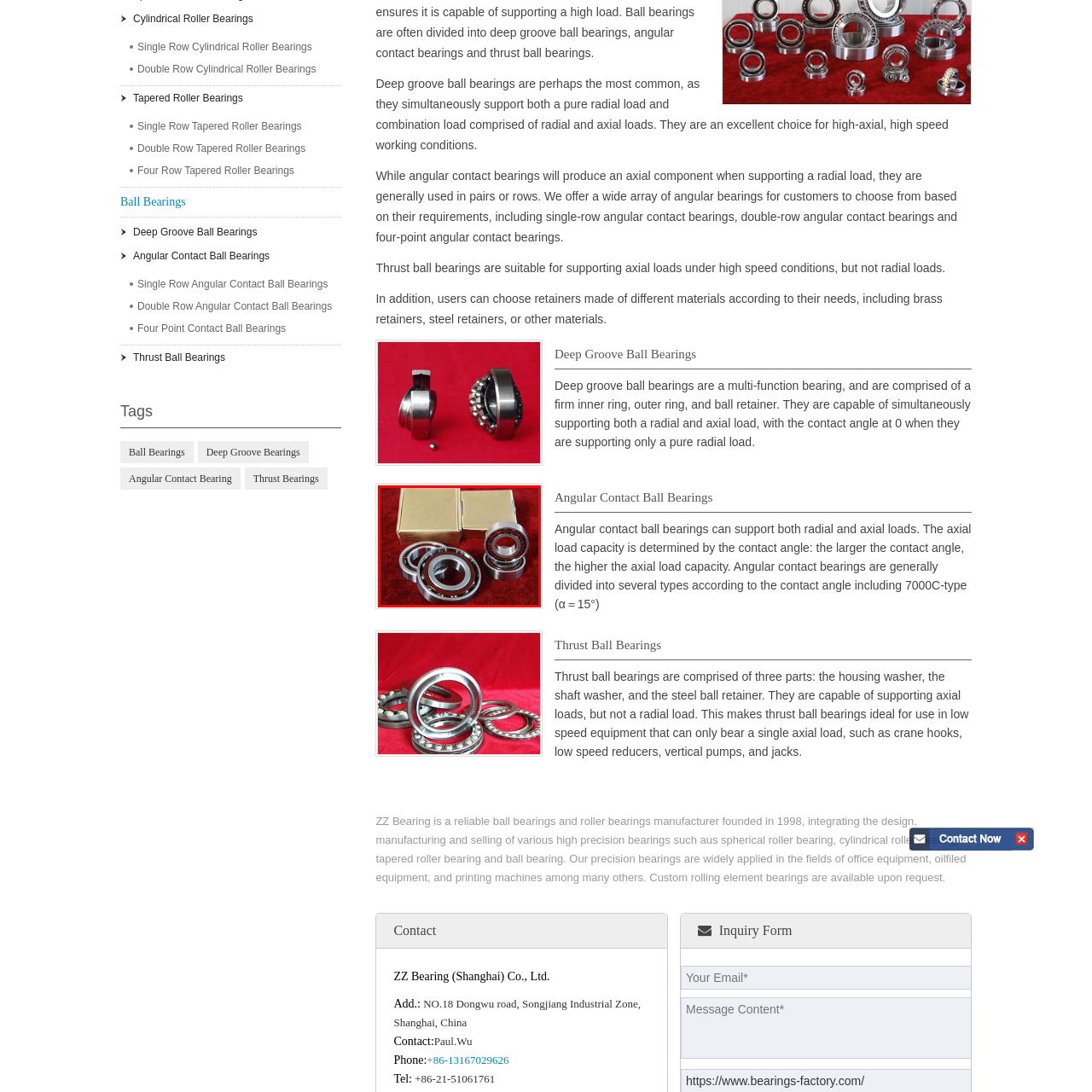Examine the portion within the green circle, What are the bearings designed for? 
Reply succinctly with a single word or phrase.

Precision and efficiency